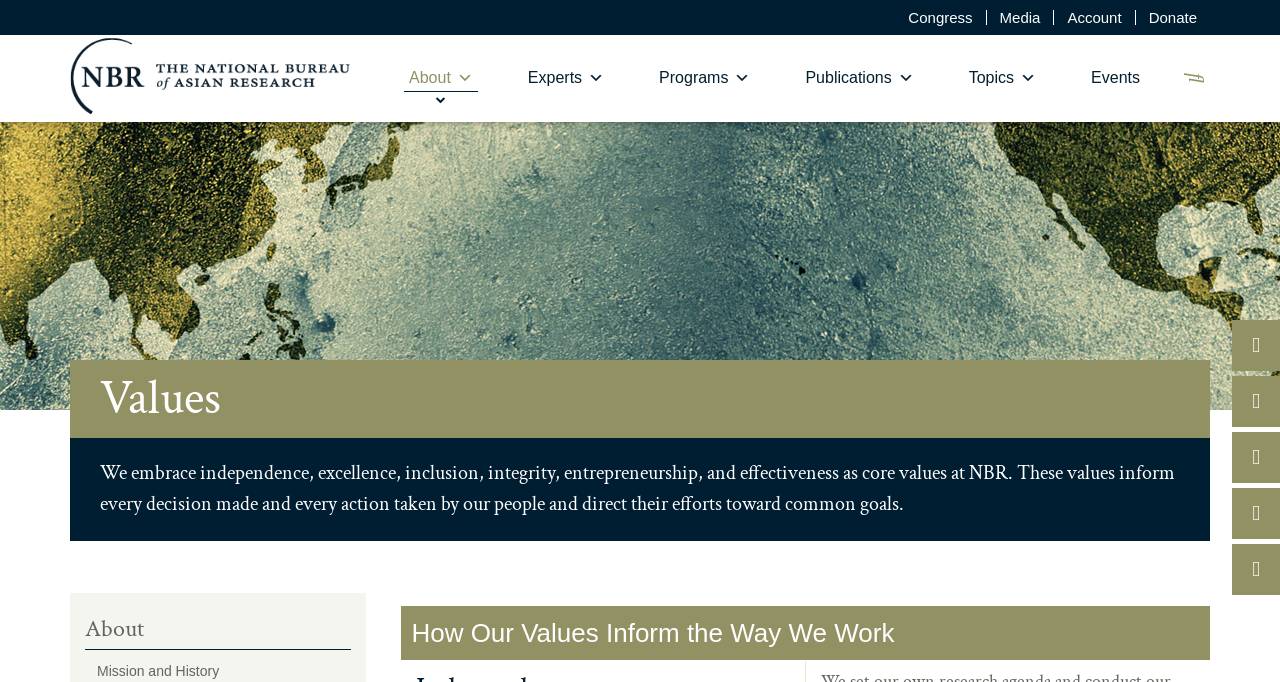Please find the bounding box coordinates of the section that needs to be clicked to achieve this instruction: "Go to the 'Donate' page".

[0.887, 0.015, 0.945, 0.037]